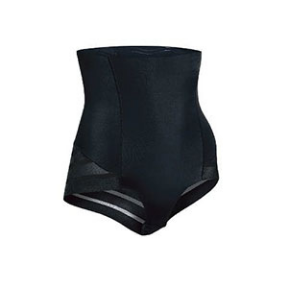What is the purpose of the mesh detailing?
Based on the image, answer the question with a single word or brief phrase.

Breathability